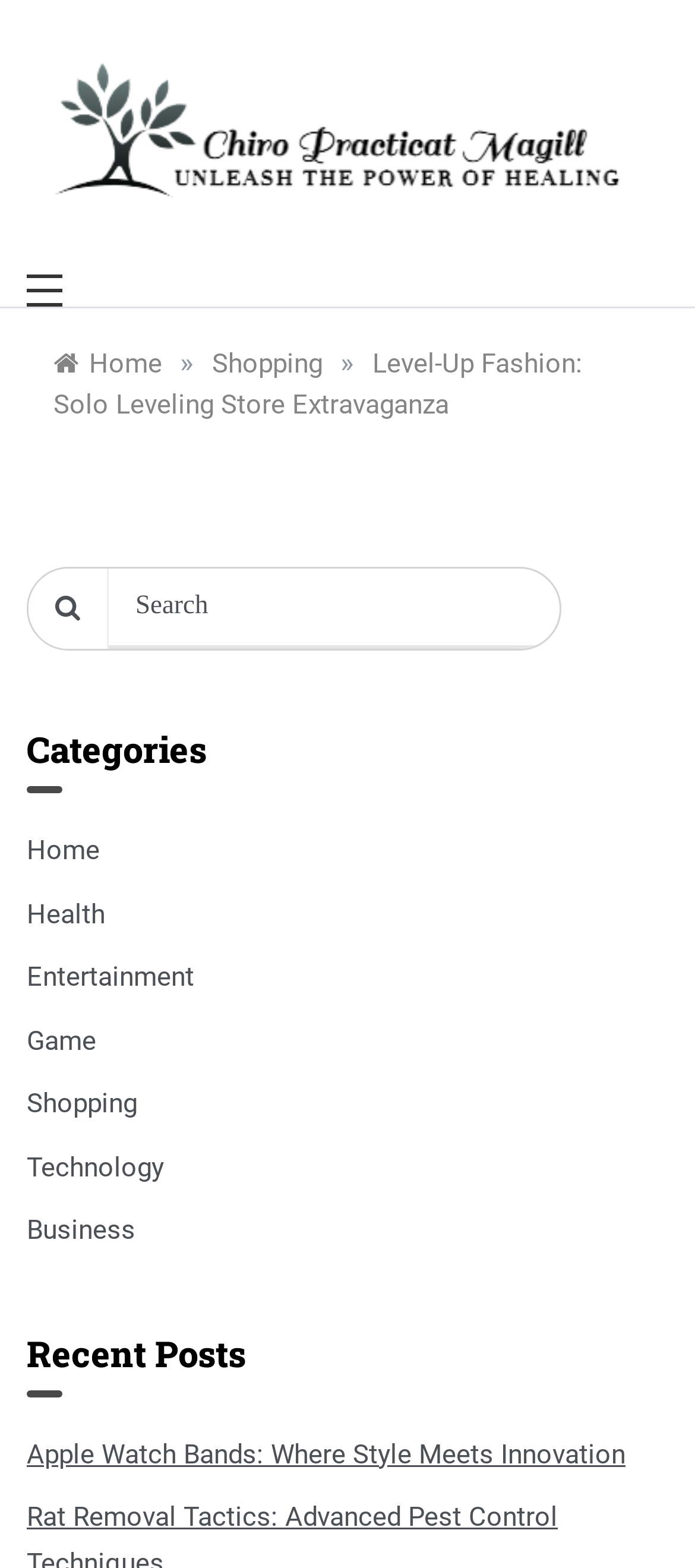How many links are in the breadcrumbs navigation?
Using the image as a reference, answer with just one word or a short phrase.

4